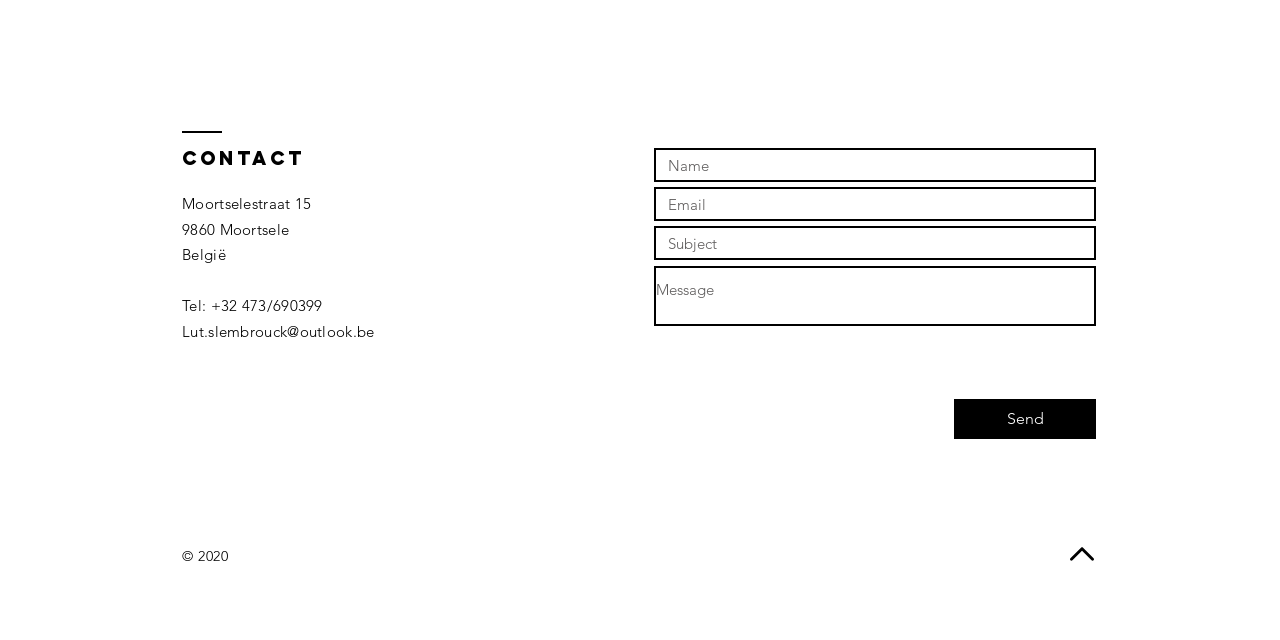Extract the bounding box coordinates for the described element: "placeholder="Message"". The coordinates should be represented as four float numbers between 0 and 1: [left, top, right, bottom].

[0.511, 0.416, 0.856, 0.51]